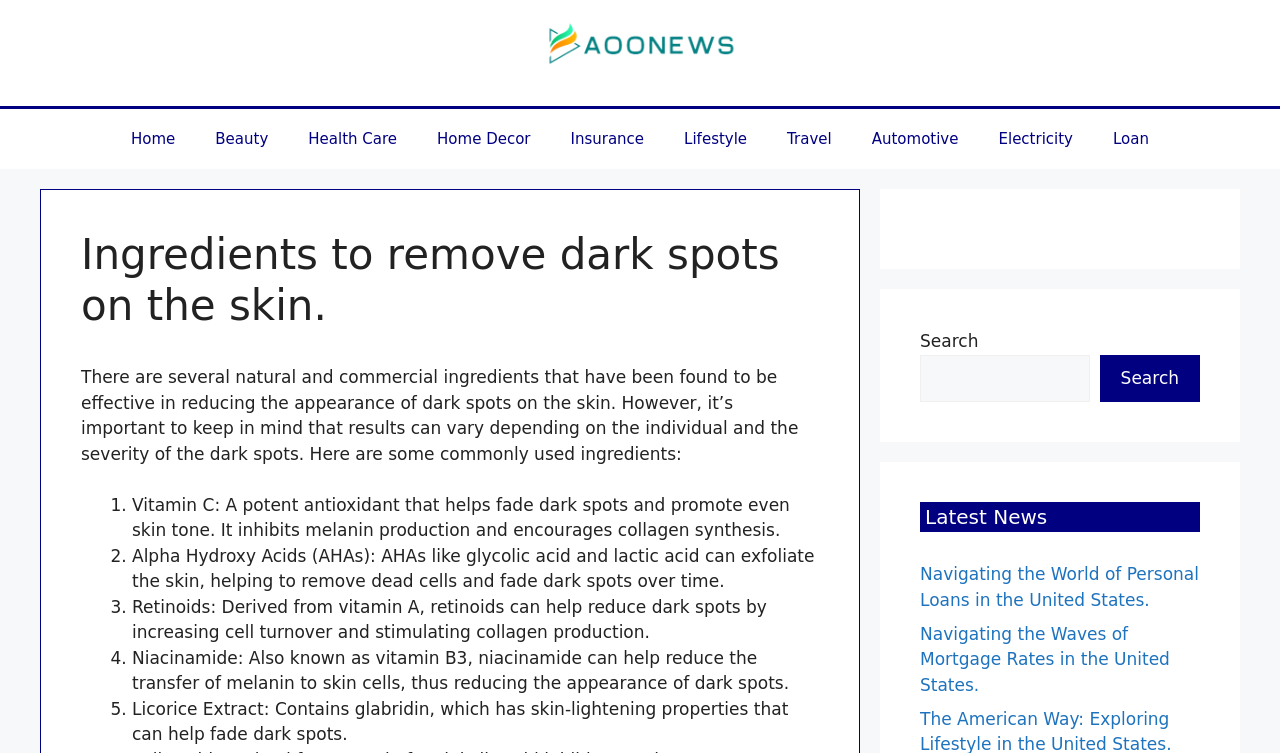What is the first ingredient mentioned for removing dark spots?
Relying on the image, give a concise answer in one word or a brief phrase.

Vitamin C